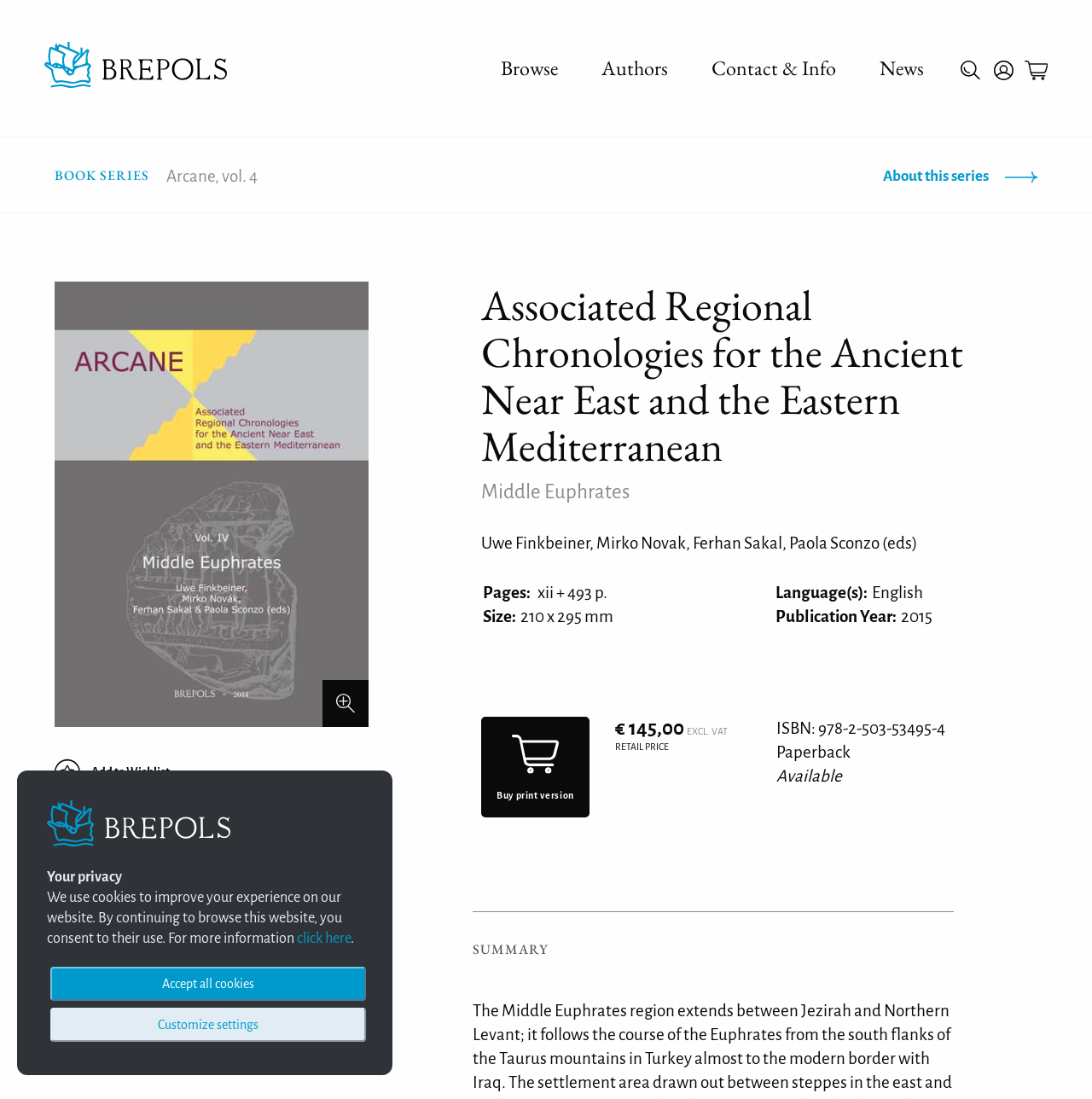Highlight the bounding box coordinates of the element you need to click to perform the following instruction: "Buy print version."

[0.441, 0.653, 0.54, 0.744]